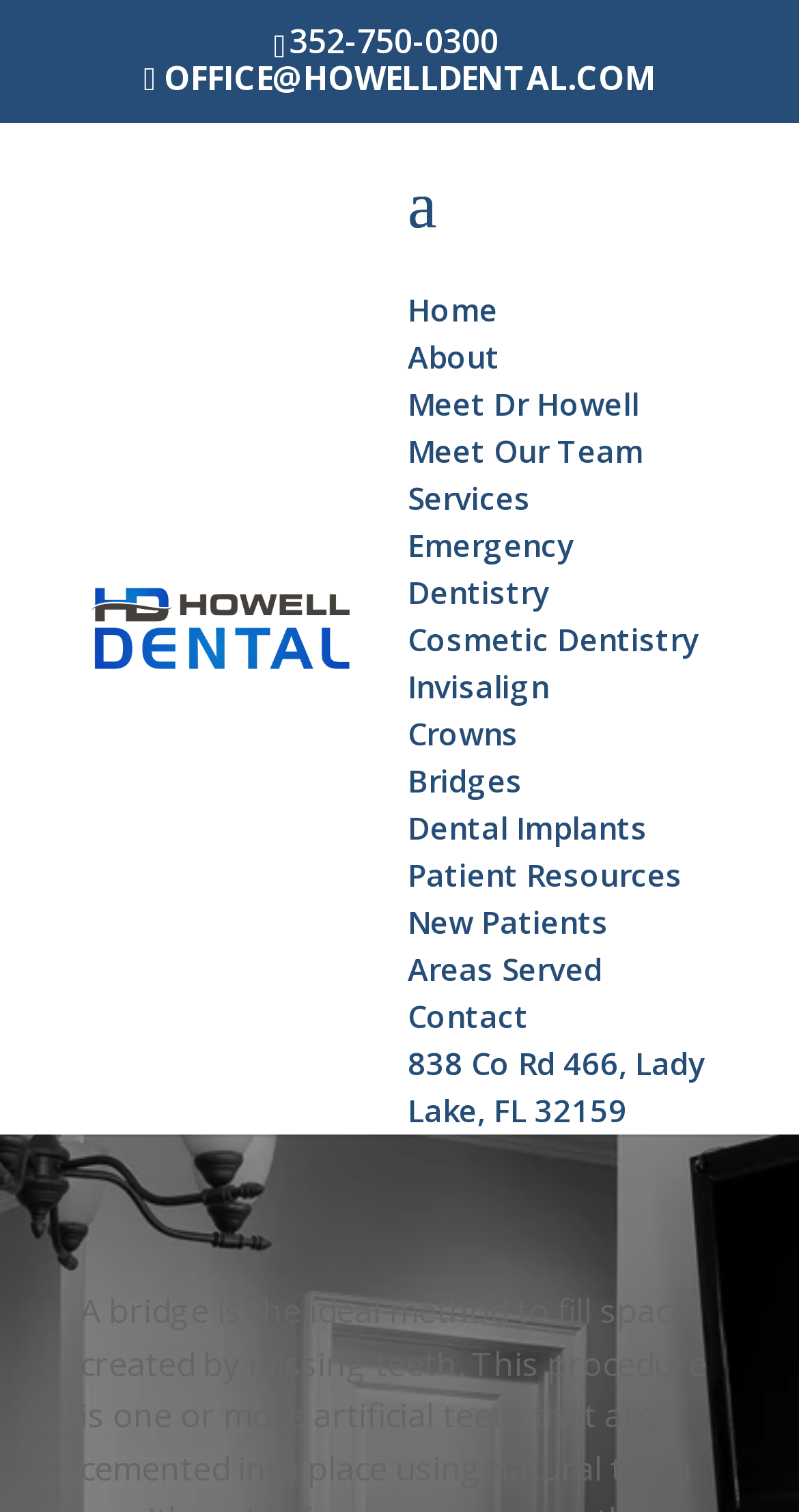Answer the question briefly using a single word or phrase: 
How many links are there in the main navigation menu?

7